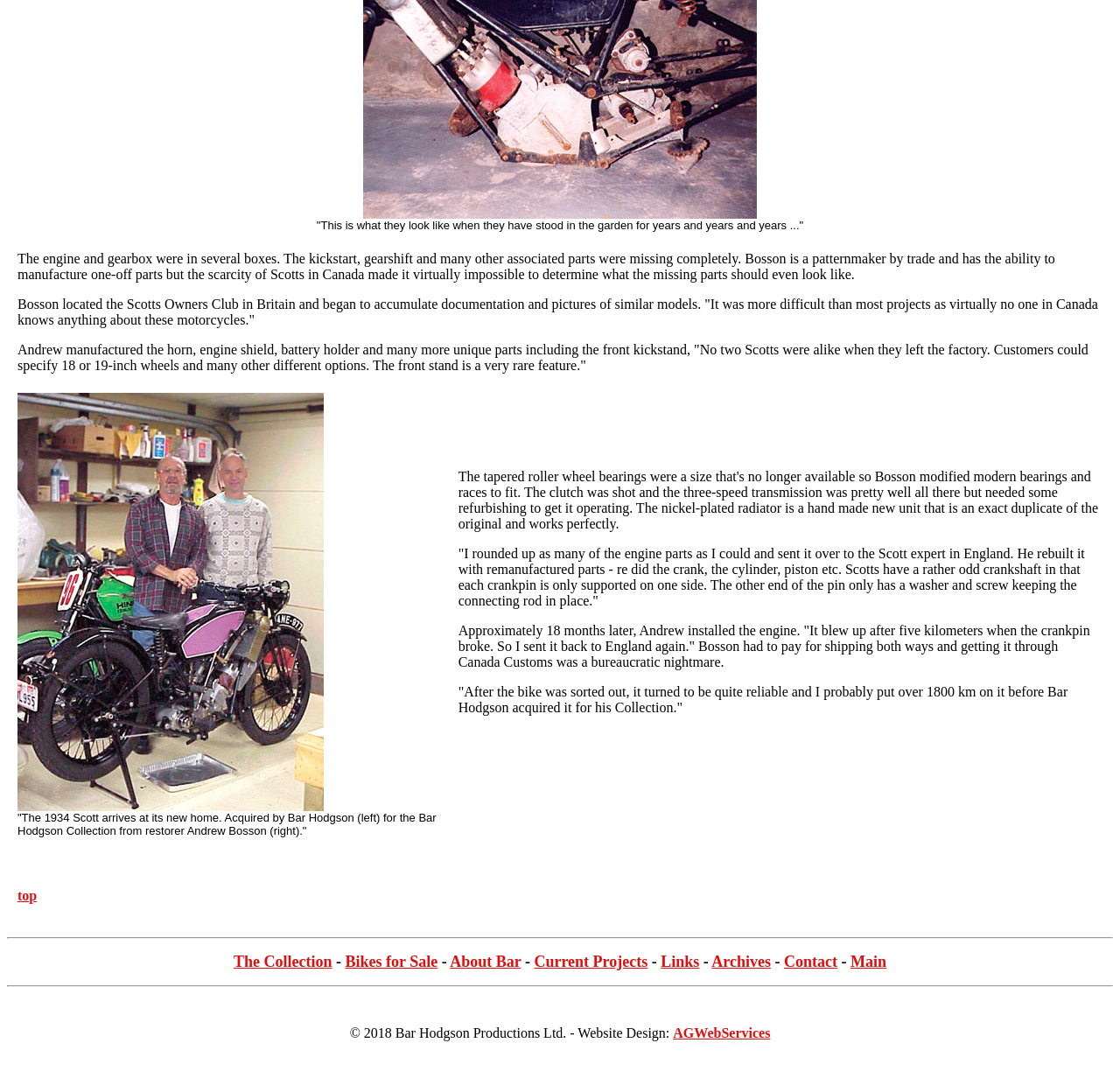Provide the bounding box coordinates for the UI element described in this sentence: "Bikes for Sale". The coordinates should be four float values between 0 and 1, i.e., [left, top, right, bottom].

[0.308, 0.884, 0.391, 0.9]